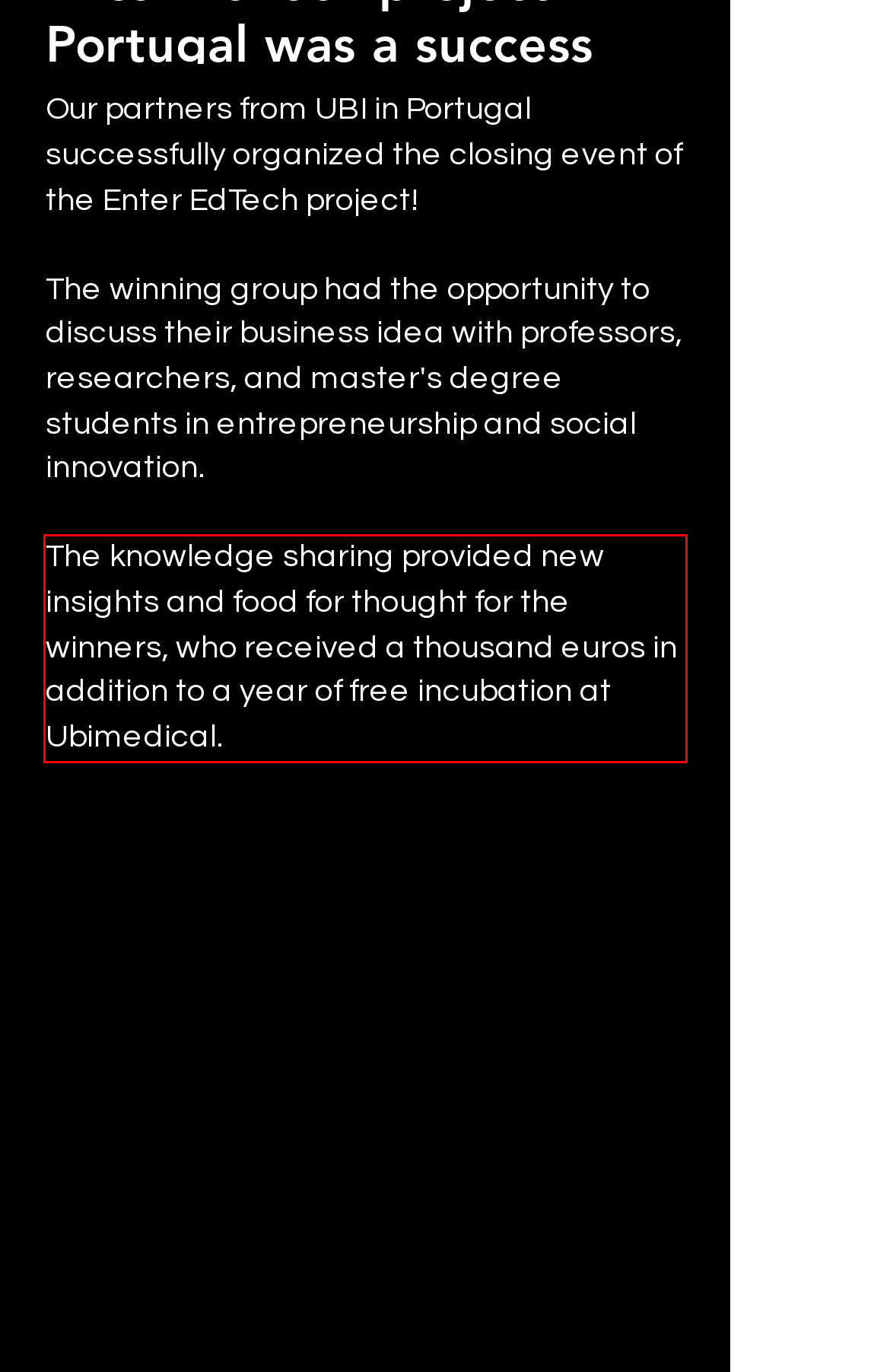You are given a screenshot with a red rectangle. Identify and extract the text within this red bounding box using OCR.

The knowledge sharing provided new insights and food for thought for the winners, who received a thousand euros in addition to a year of free incubation at Ubimedical.